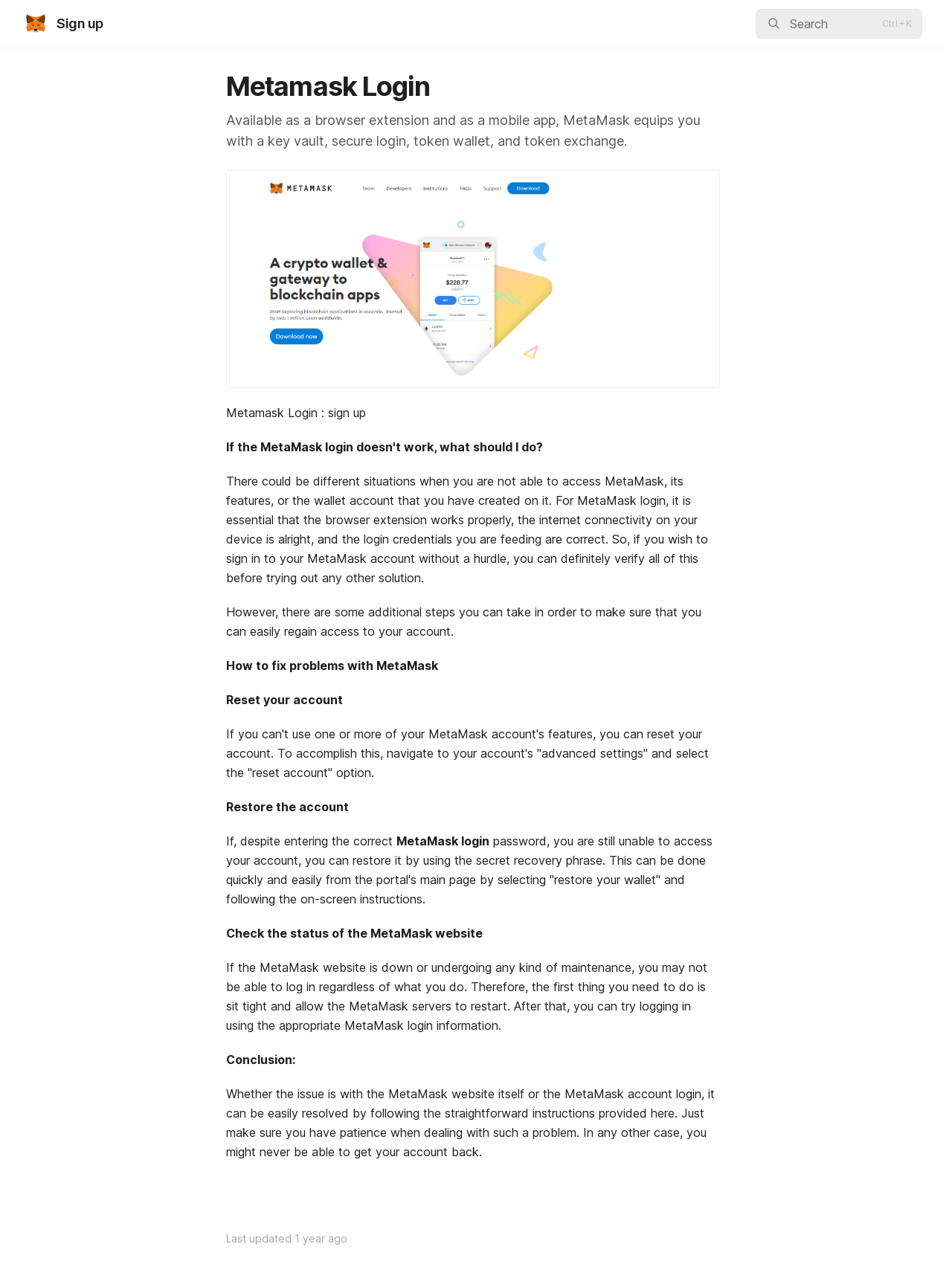Provide an in-depth caption for the contents of the webpage.

The webpage is about MetaMask, a digital wallet and login system. At the top left, there is a logo and a "Sign up" link. On the top right, there is a search button with a magnifying glass icon and a shortcut key description. 

Below the top section, there is a main content area that occupies most of the page. It starts with a header that displays "Metamask Login" in large text, followed by a brief description of MetaMask's features. 

To the right of the header, there is an illustration or drawing related to MetaMask. Below the drawing, there is a section that explains the importance of proper browser extension functionality, internet connectivity, and correct login credentials for accessing MetaMask.

The page then provides troubleshooting steps for common issues with MetaMask, including resetting the account, restoring the account using a secret recovery phrase, and checking the status of the MetaMask website. Each step is explained in a separate paragraph with a bold title.

At the bottom of the page, there is a conclusion section that summarizes the troubleshooting process, followed by a "Last updated" section that displays the date and time of the page's last update, along with a note indicating that it was updated one year ago.